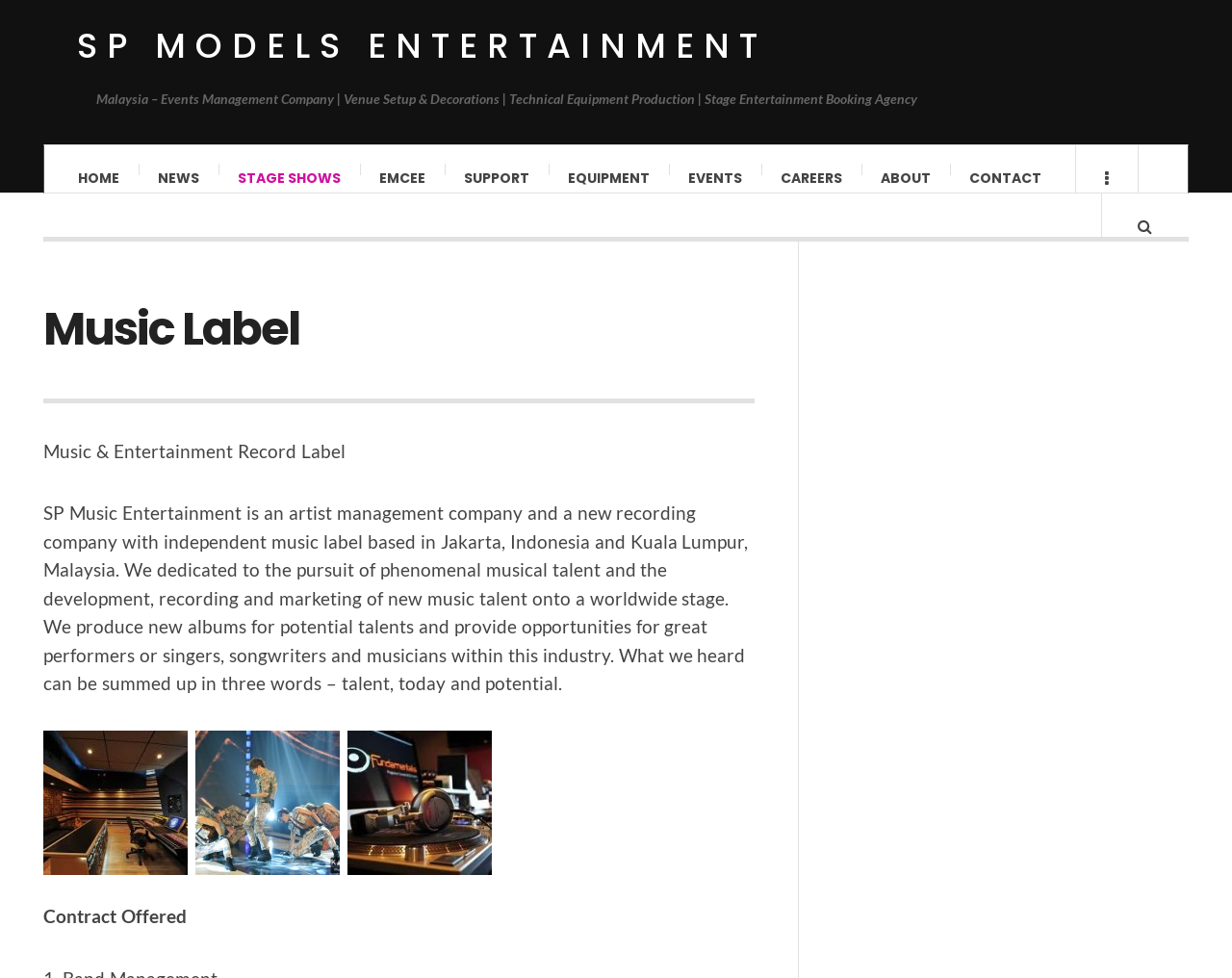Can you find the bounding box coordinates for the element that needs to be clicked to execute this instruction: "Explore STAGE SHOWS"? The coordinates should be given as four float numbers between 0 and 1, i.e., [left, top, right, bottom].

[0.177, 0.149, 0.292, 0.216]